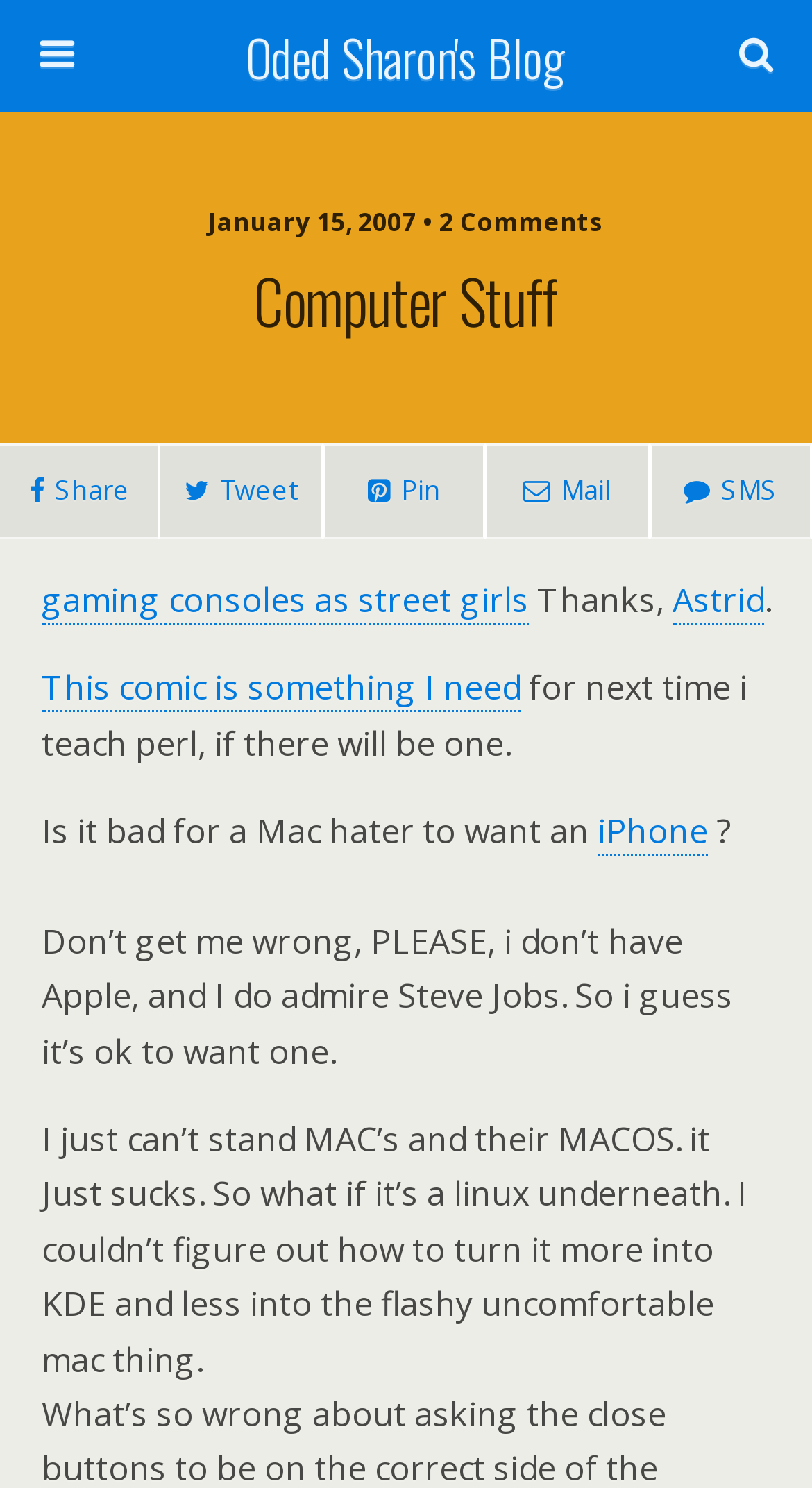Please identify the bounding box coordinates of the element that needs to be clicked to execute the following command: "Read the post about gaming consoles". Provide the bounding box using four float numbers between 0 and 1, formatted as [left, top, right, bottom].

[0.051, 0.387, 0.651, 0.42]